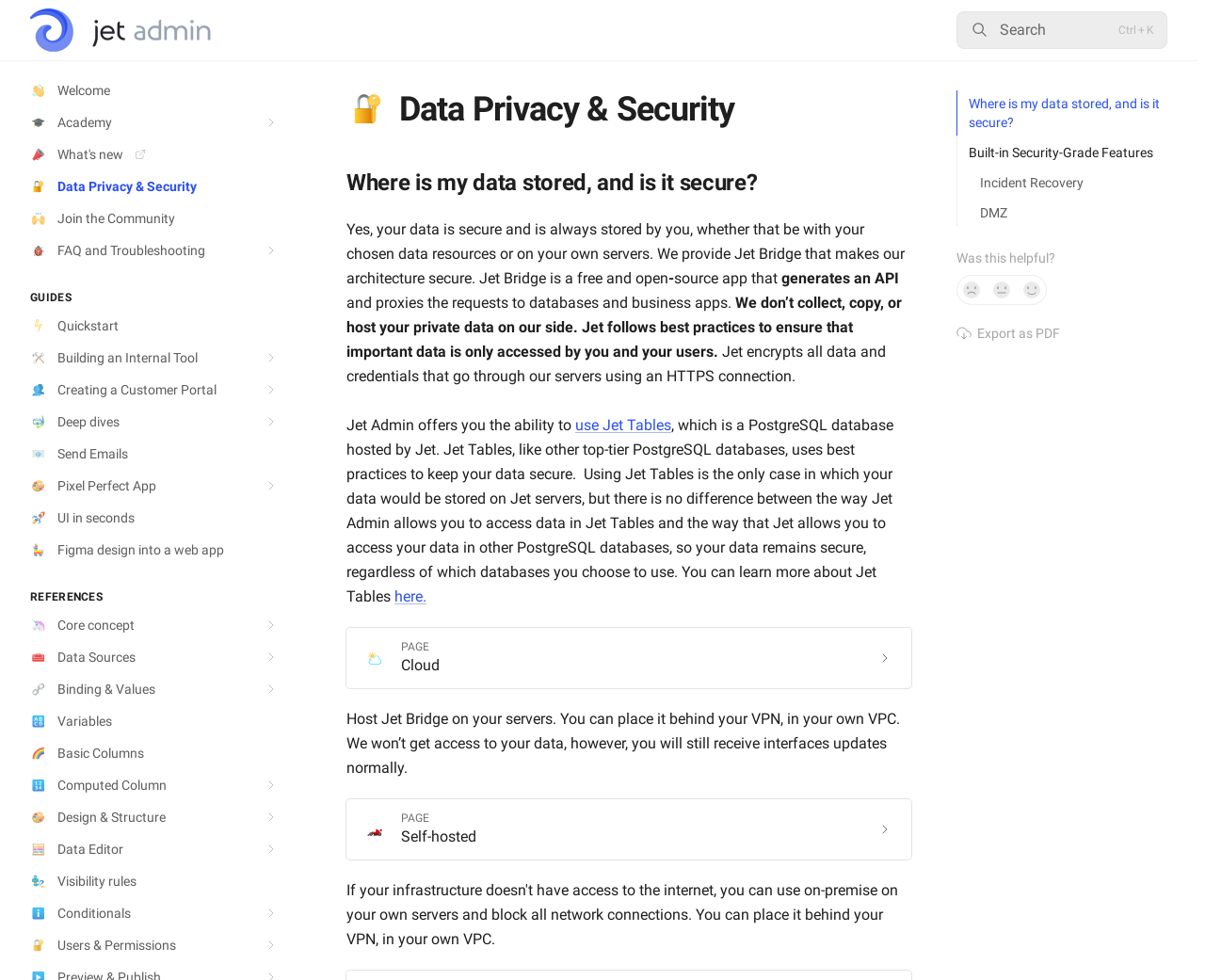Where is the data stored?
Based on the visual information, provide a detailed and comprehensive answer.

The webpage states that the data is always stored by the user, whether it be with their chosen data resources or on their own servers, and Jet Admin does not collect, copy, or host the private data on their side.